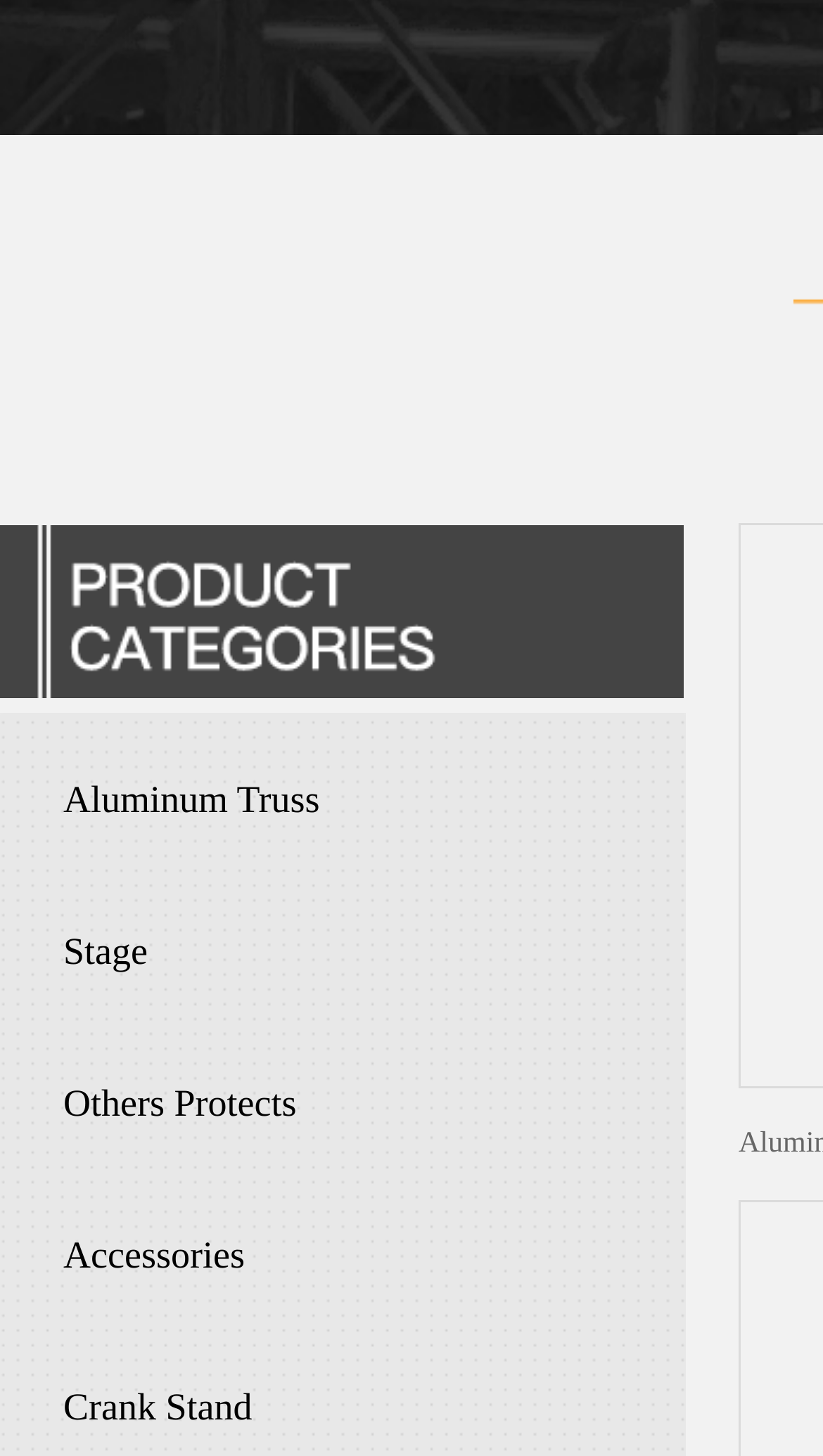What type of products are featured on this webpage?
Please give a detailed and elaborate explanation in response to the question.

The text and links on the webpage, such as 'aluminum truss', 'Stage', and 'Accessories', suggest that the webpage is related to stage equipment and accessories. This is inferred from the context and content of the webpage, which appears to be focused on providing information and navigation options for users interested in these types of products.